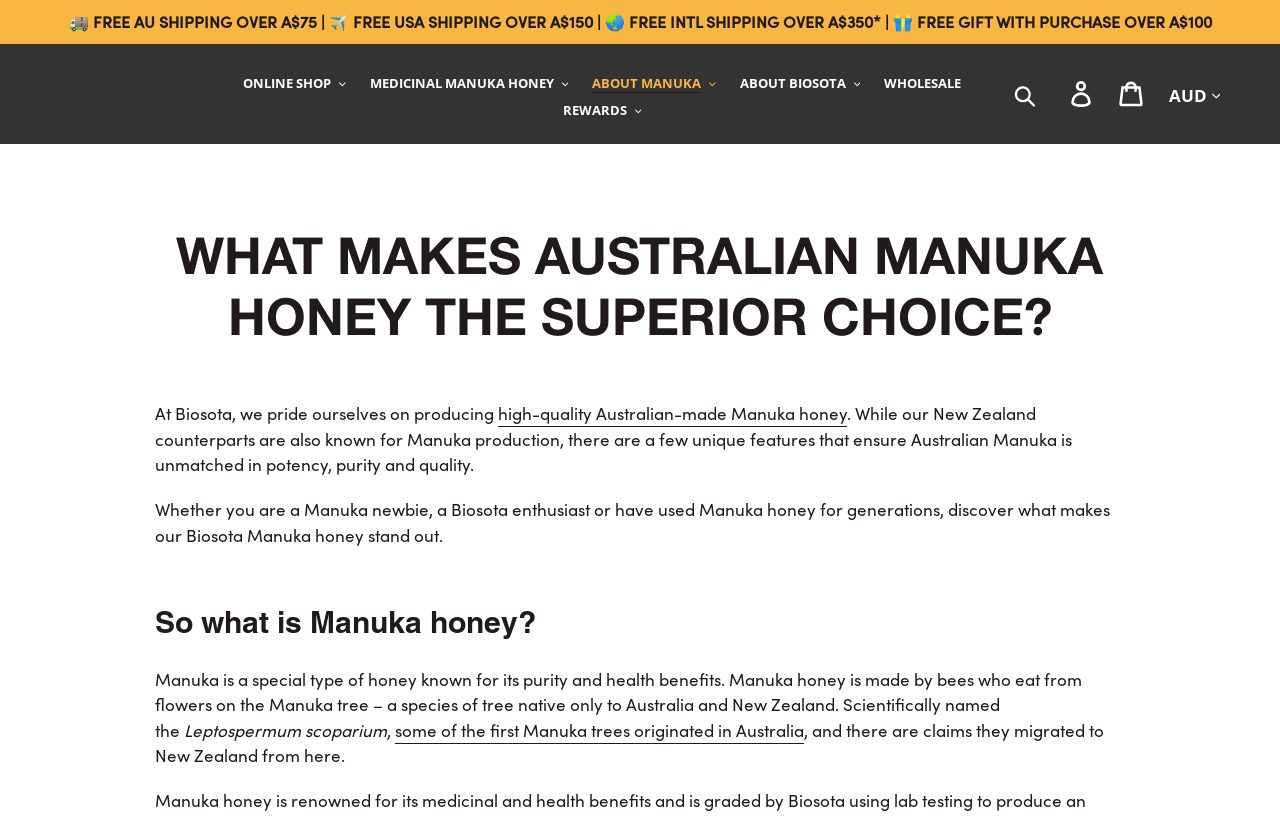Please indicate the bounding box coordinates for the clickable area to complete the following task: "Change currency". The coordinates should be specified as four float numbers between 0 and 1, i.e., [left, top, right, bottom].

[0.907, 0.092, 0.957, 0.142]